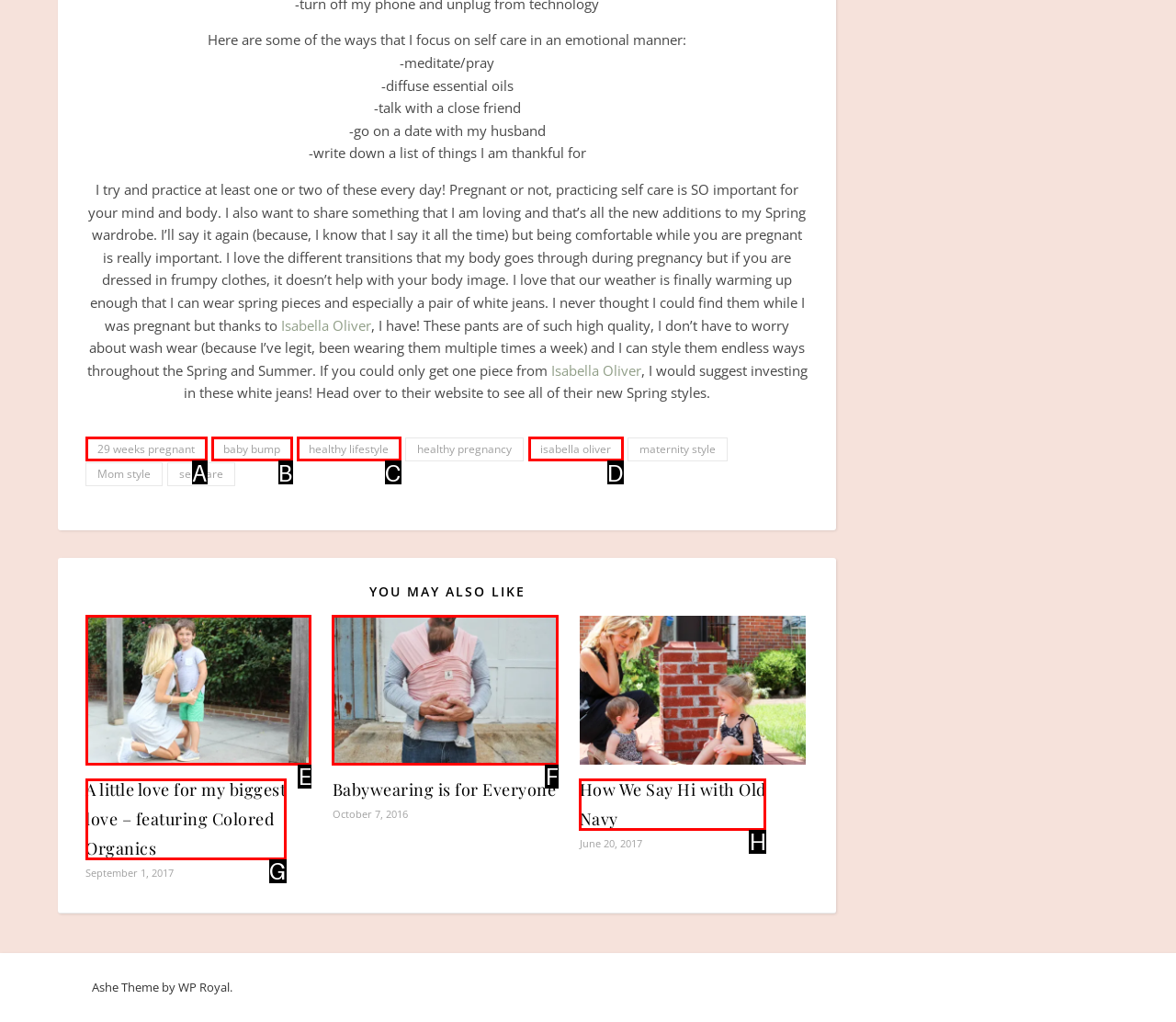Identify the option that corresponds to the description: 29 weeks pregnant. Provide only the letter of the option directly.

A